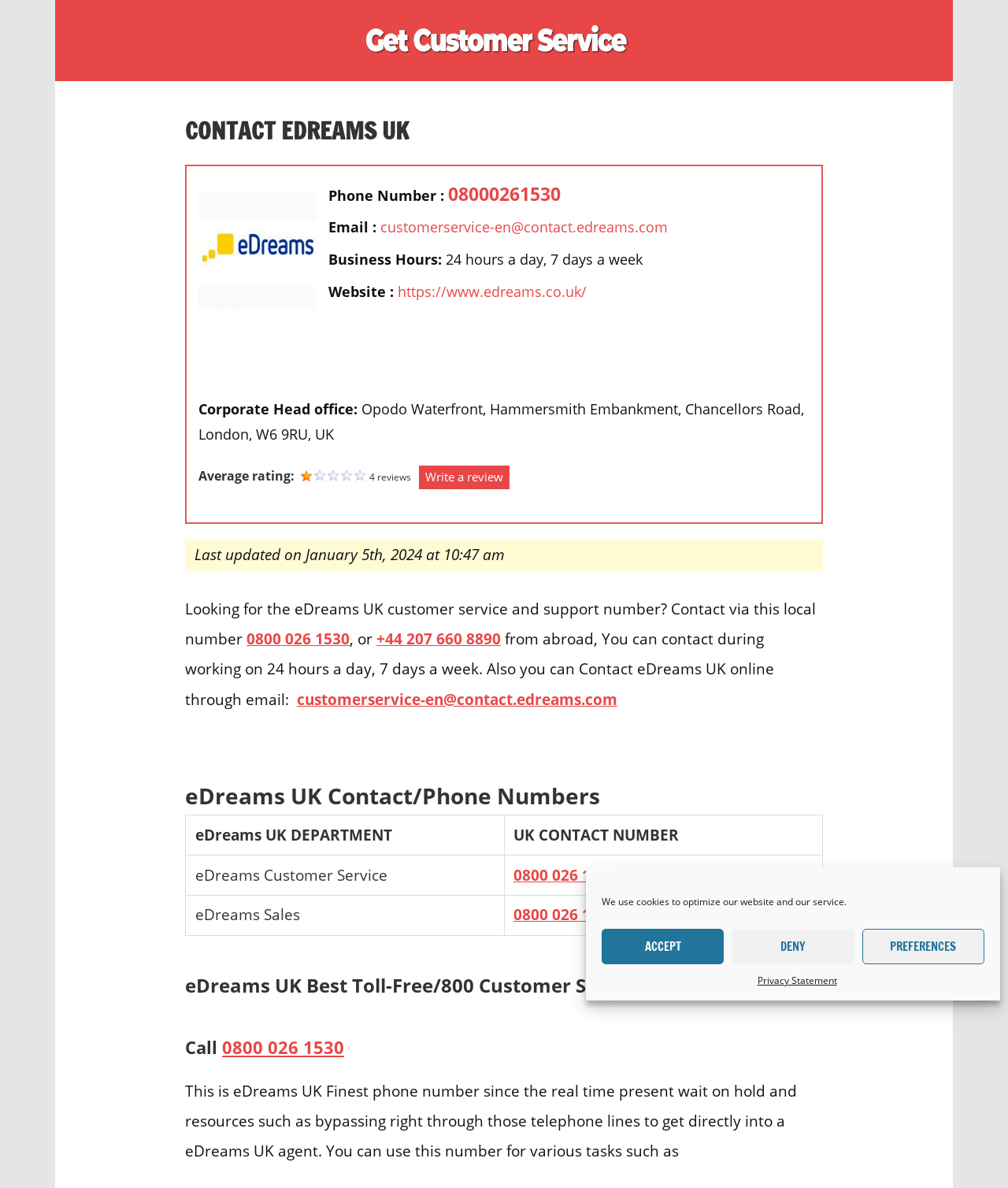What is the email address for eDreams UK customer service? Look at the image and give a one-word or short phrase answer.

customerservice-en@contact.edreams.com